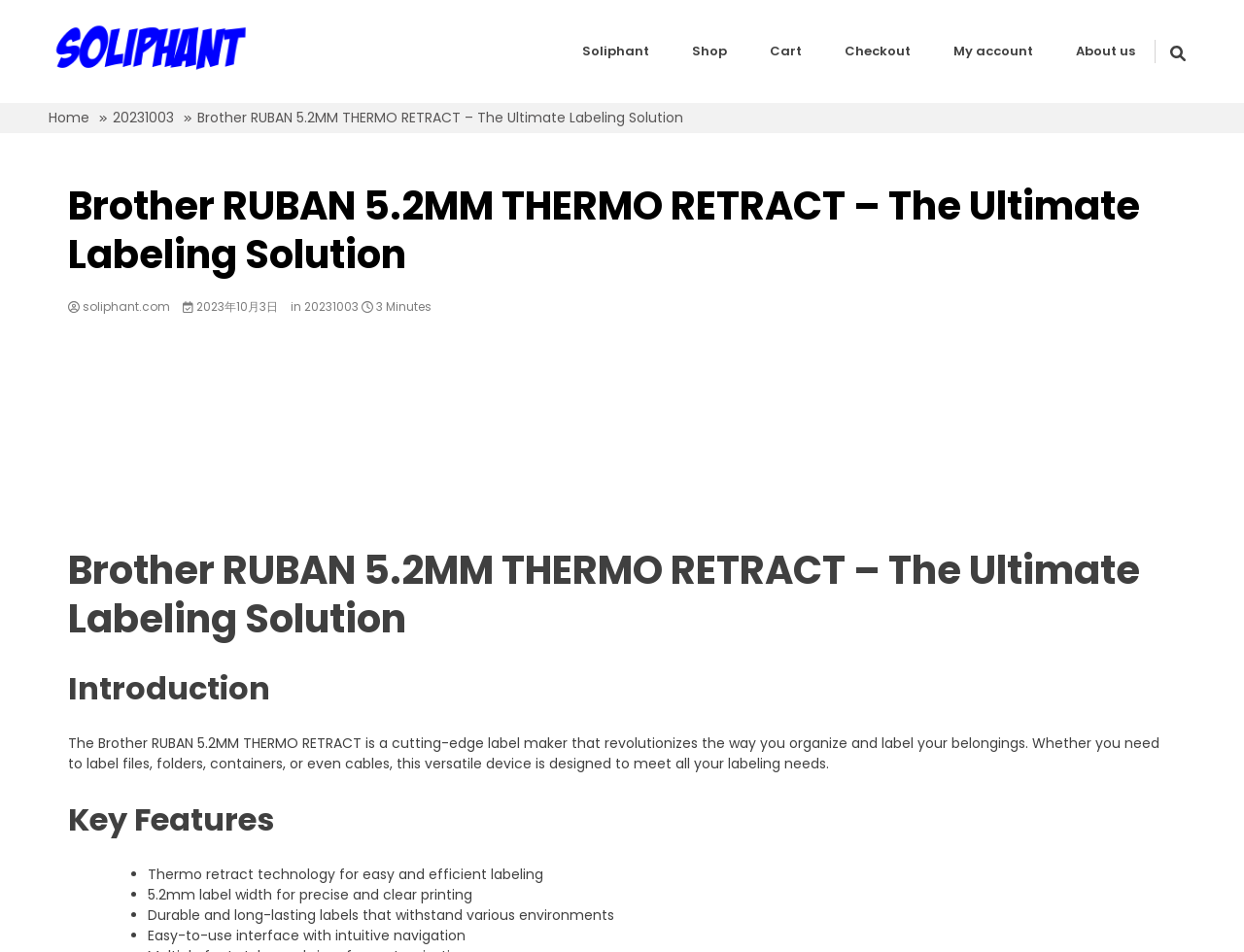Locate the bounding box coordinates of the clickable region to complete the following instruction: "Click on the 'About us' link."

[0.849, 0.029, 0.928, 0.08]